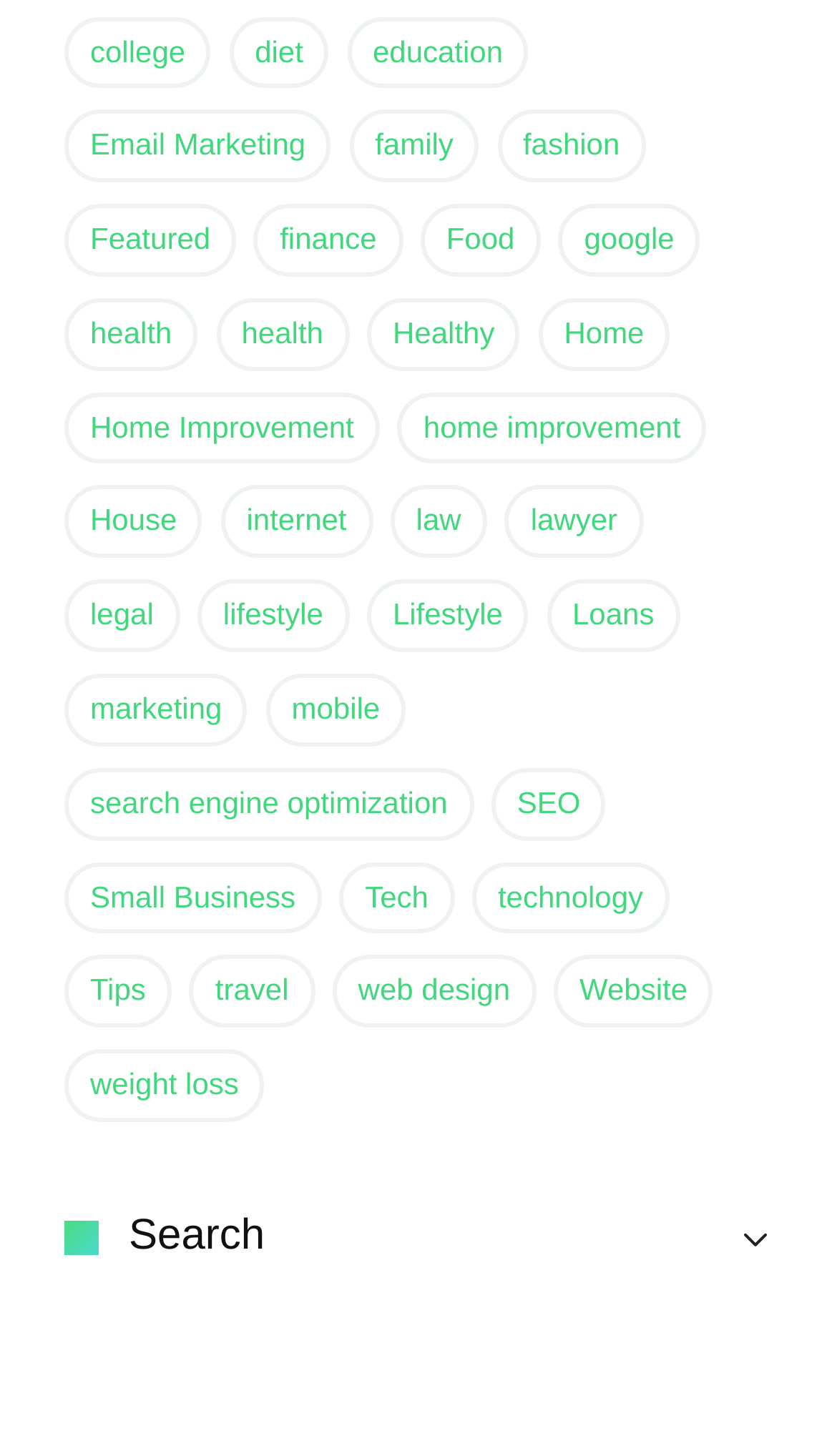How many links are related to law?
Craft a detailed and extensive response to the question.

I found three links related to law: 'law (20 items)', 'lawyer (9 items)', and 'legal (11 items)'. These three links are categorized under the law category.